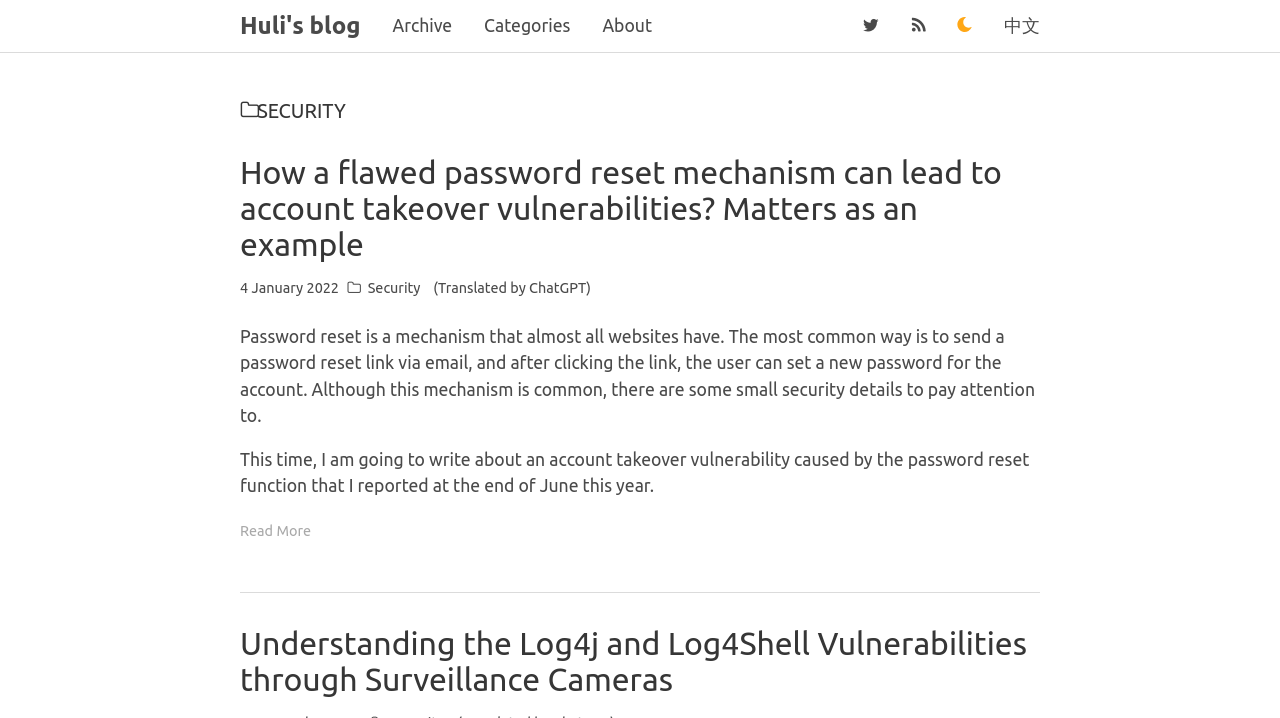Please examine the image and answer the question with a detailed explanation:
What is the topic of the first article?

I found the topic of the first article by reading the heading 'How a flawed password reset mechanism can lead to account takeover vulnerabilities? Matters as an example' which is a child element of the article element, indicating that the article is about password reset mechanism.